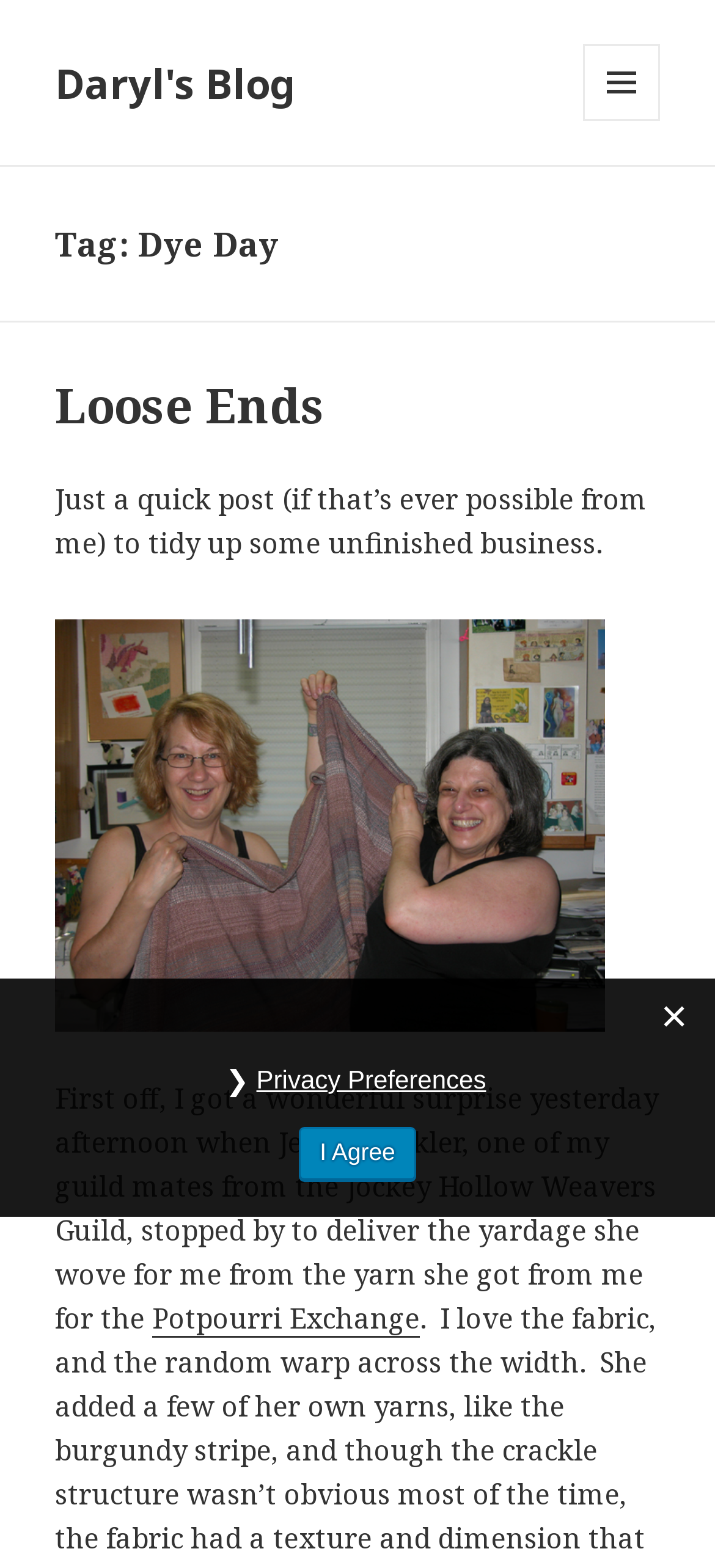What is the author's guild name?
Using the image, respond with a single word or phrase.

Jockey Hollow Weavers Guild